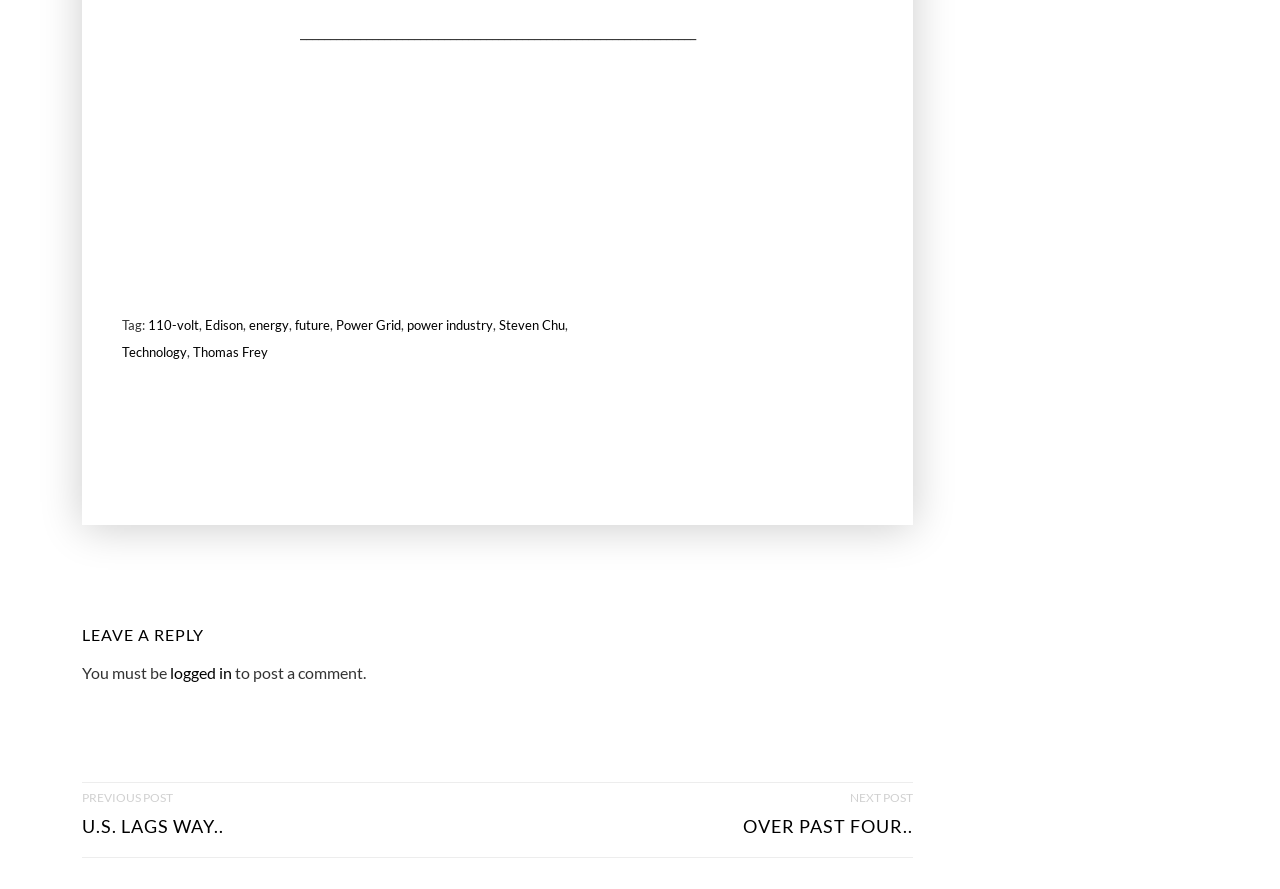Find the bounding box coordinates of the clickable area that will achieve the following instruction: "click on the Udemy logo".

[0.174, 0.073, 0.305, 0.217]